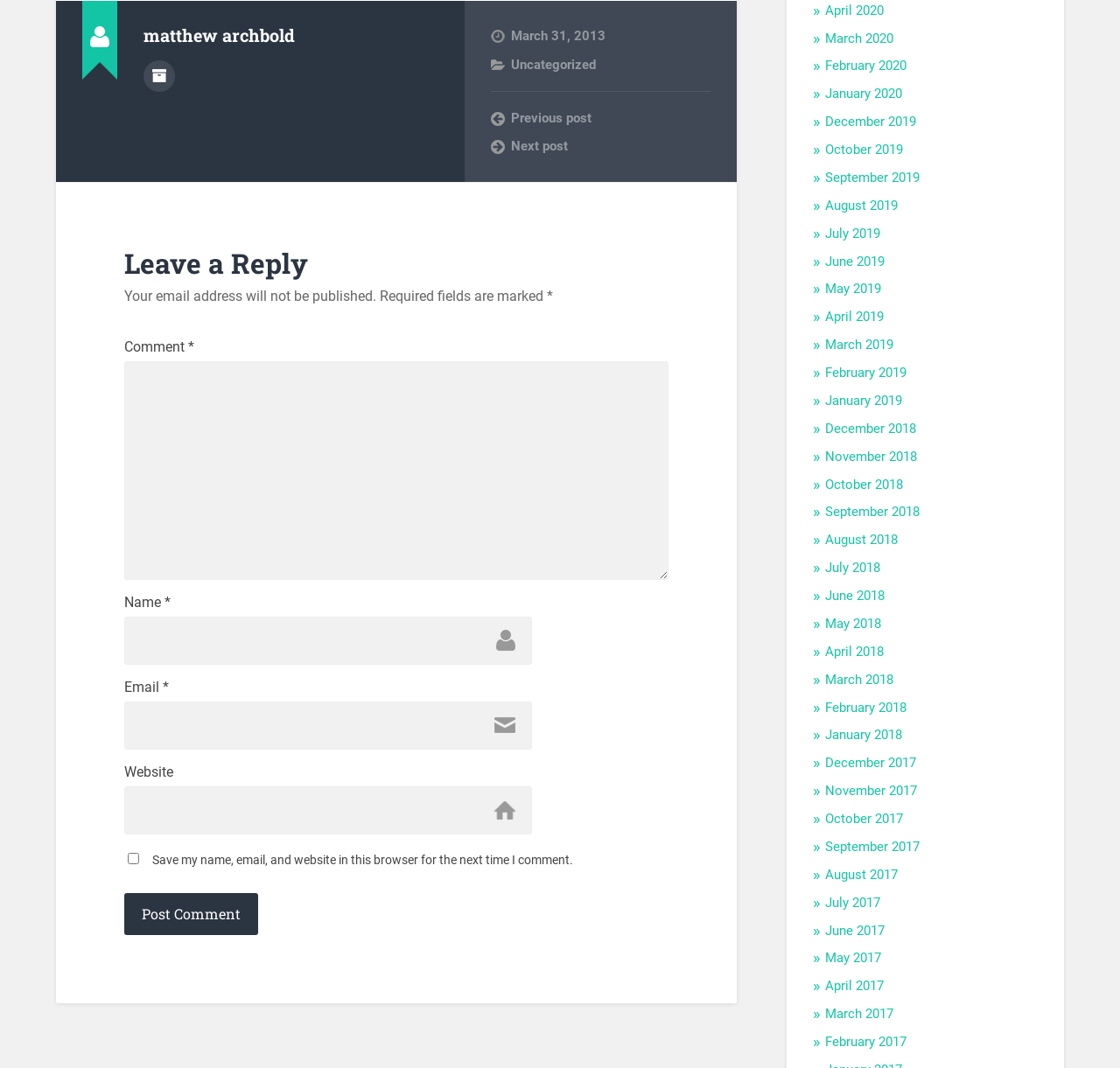What are the available months to navigate to?
Answer with a single word or phrase by referring to the visual content.

Multiple months from 2013 to 2020